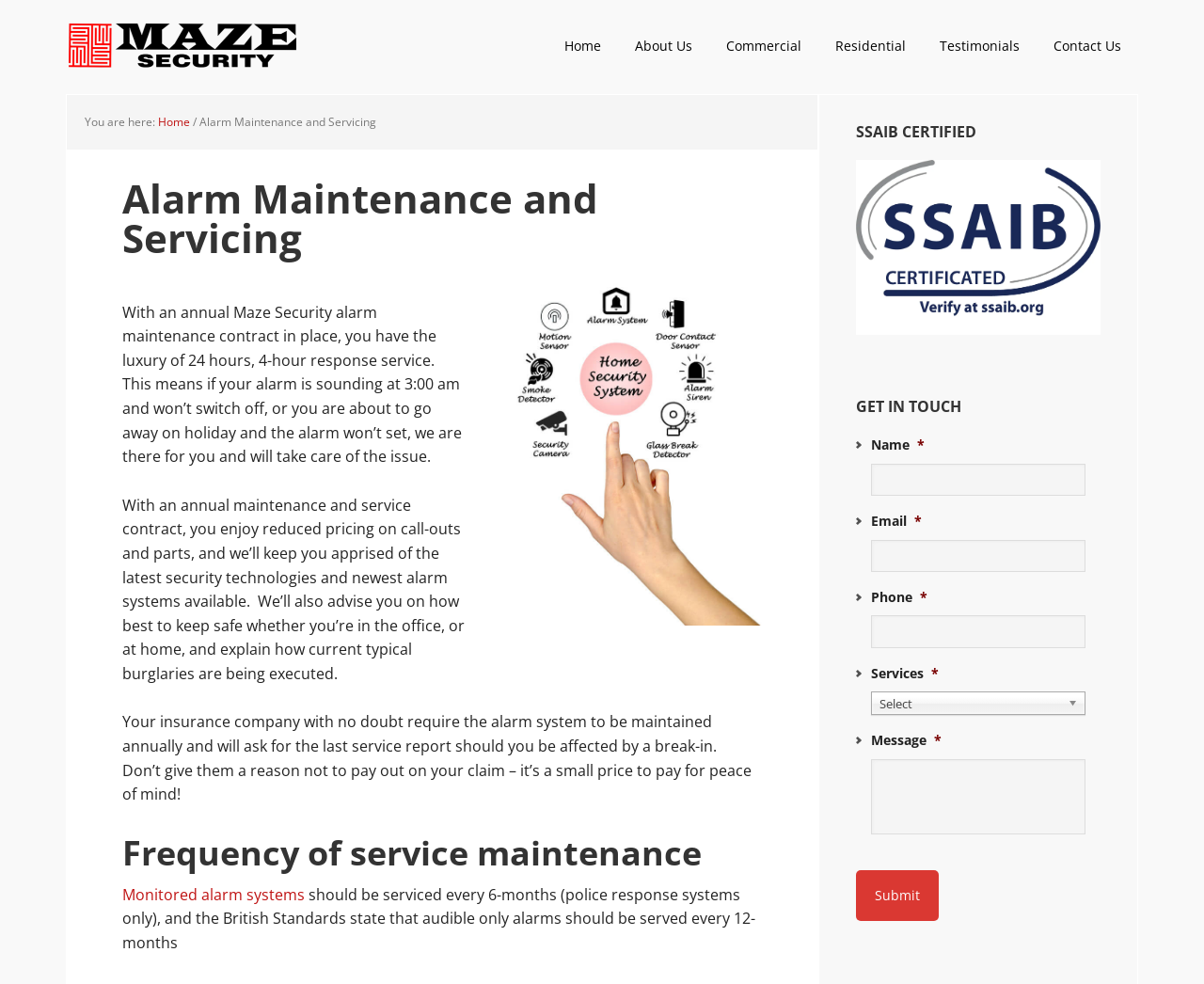Illustrate the webpage's structure and main components comprehensively.

The webpage is about Maze Security's alarm maintenance and servicing contracts. At the top, there are three "Skip to" links, followed by the company's logo and a navigation menu with seven links: Home, About Us, Commercial, Residential, Testimonials, and Contact Us.

Below the navigation menu, there is a breadcrumb trail indicating the current page's location. The main content area is divided into two sections. On the left, there is a heading "Alarm Maintenance and Servicing" followed by three paragraphs of text describing the benefits of having an annual maintenance contract, including 24-hour response service, reduced pricing on call-outs and parts, and advice on the latest security technologies.

On the right, there is an image related to alarm maintenance contracts. Below the image, there are three more paragraphs of text discussing the importance of regular maintenance, the frequency of service maintenance, and the requirements of insurance companies.

In the right sidebar, there are three sections. The top section displays the SSAIB certified logo and a heading "SSAIB CERTIFIED". The middle section has a heading "GET IN TOUCH" and a contact form with fields for name, email, phone, services, and message. The form has a "Submit" button at the bottom.